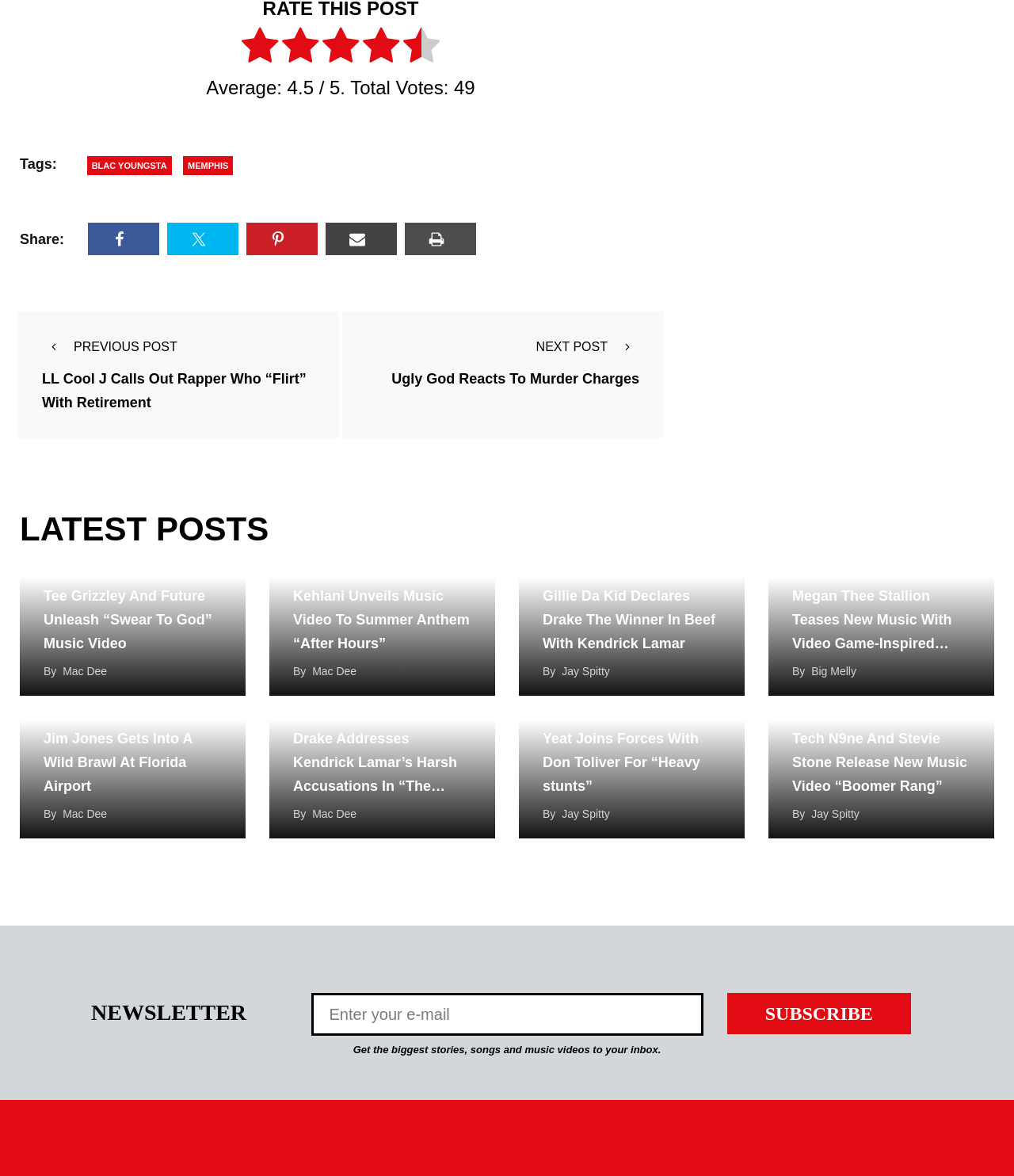Can you identify the bounding box coordinates of the clickable region needed to carry out this instruction: 'Click on the 'SUBSCRIBE' button'? The coordinates should be four float numbers within the range of 0 to 1, stated as [left, top, right, bottom].

[0.717, 0.844, 0.898, 0.879]